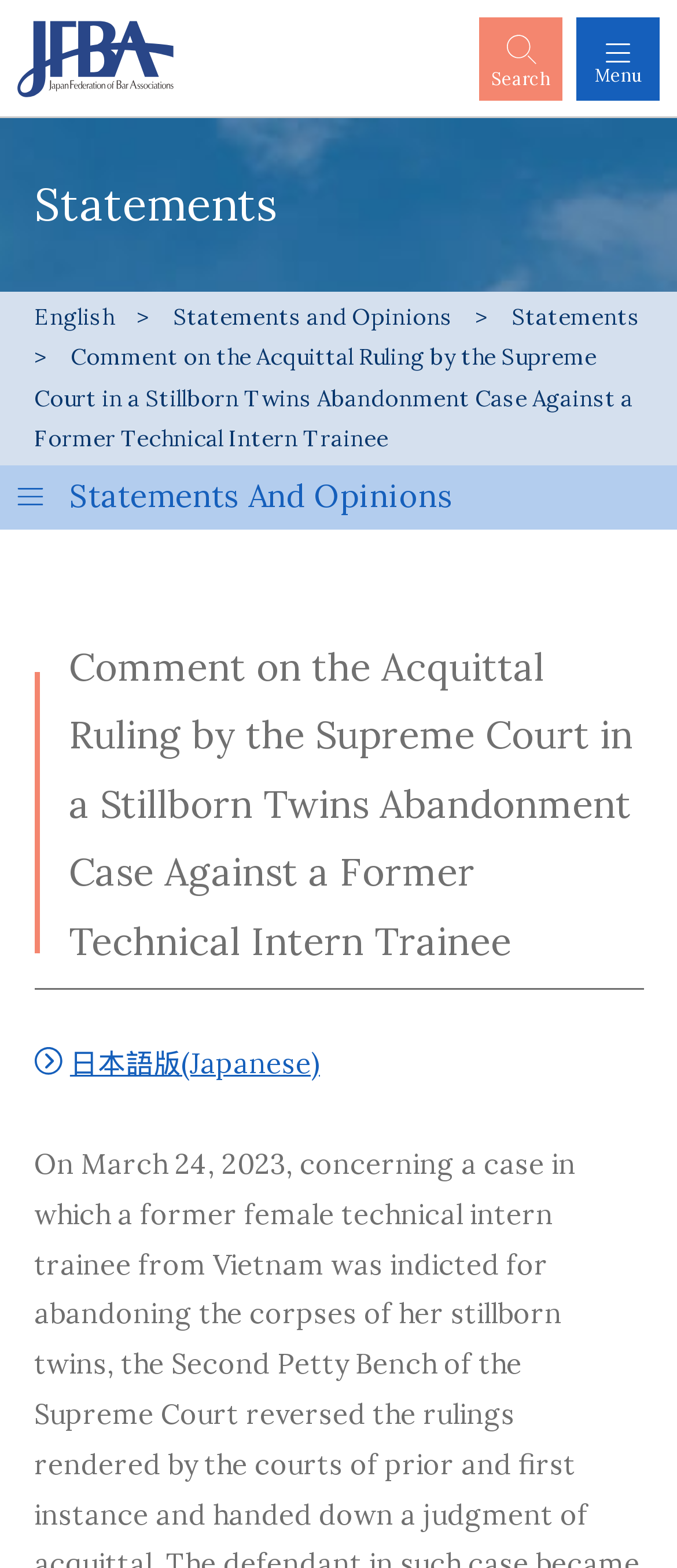Examine the image and give a thorough answer to the following question:
What is the name of the organization?

The name of the organization can be found in the top-left corner of the webpage, where there is a link and an image with the same name.